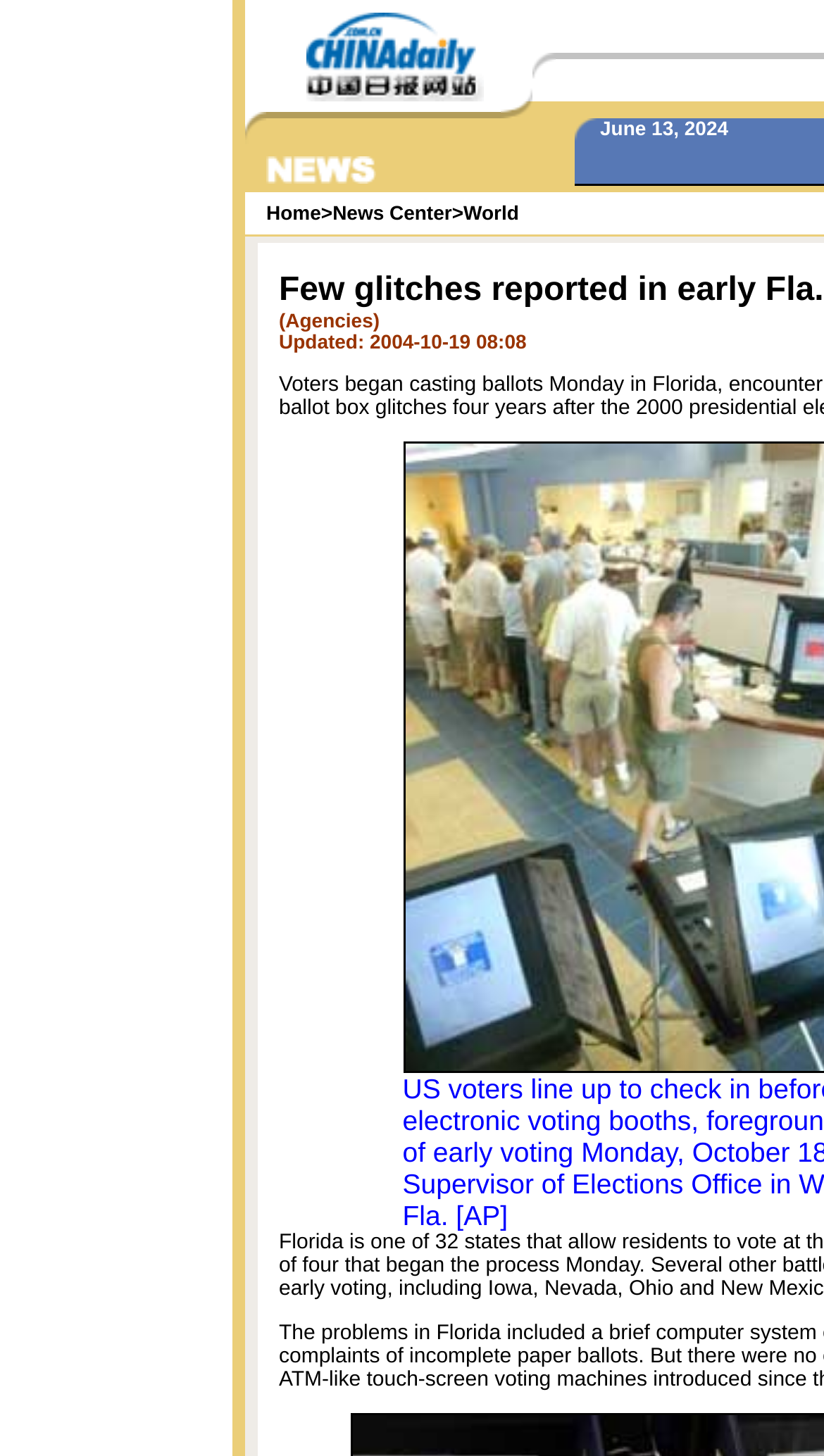Is this webpage a blog or a news website?
Examine the webpage screenshot and provide an in-depth answer to the question.

Based on the structure and content of the webpage, it appears to be a news website rather than a blog. The page has a formal layout and multiple sections, and the content is organized by category rather than by date or author.